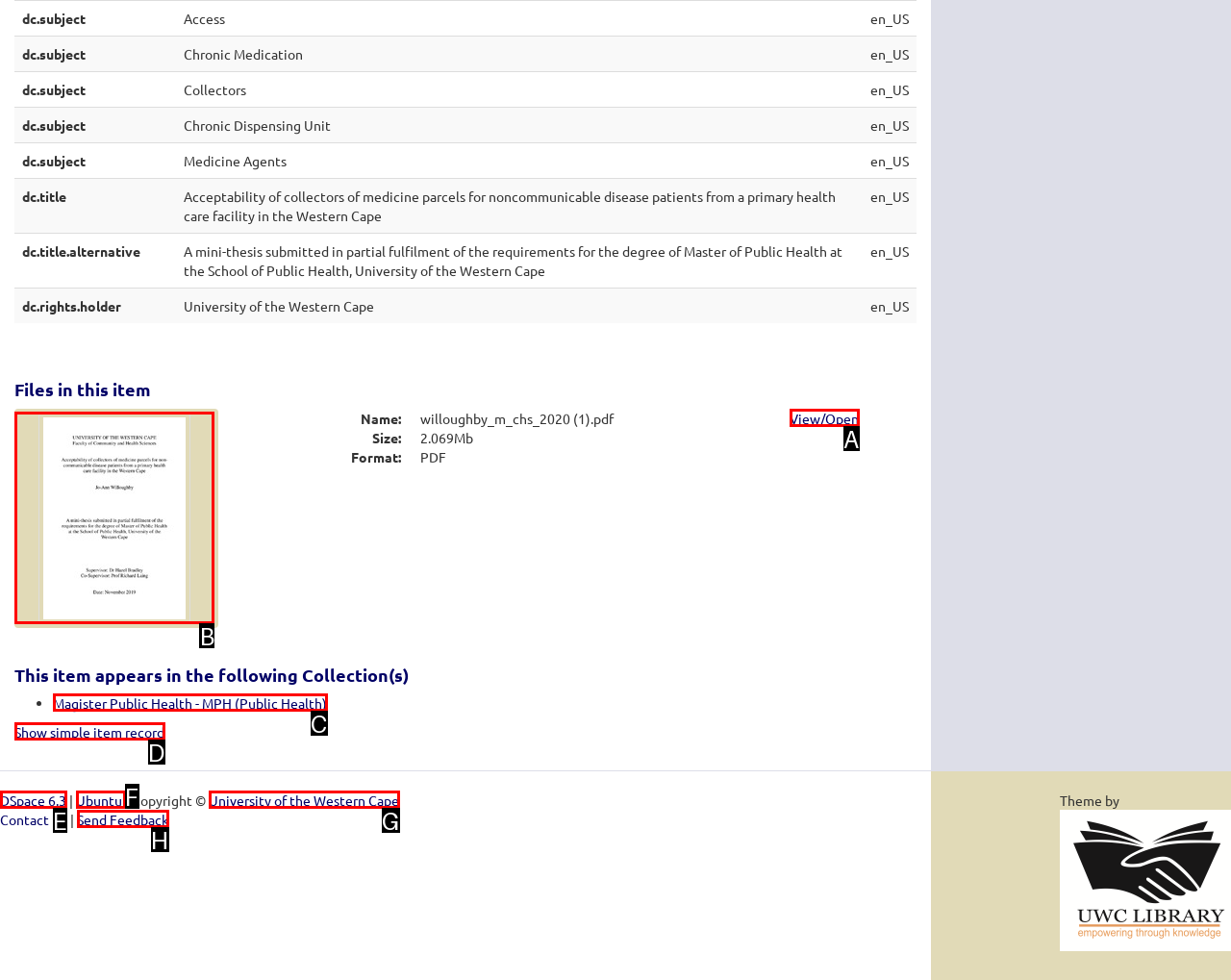Select the option that matches this description: Show simple item record
Answer by giving the letter of the chosen option.

D